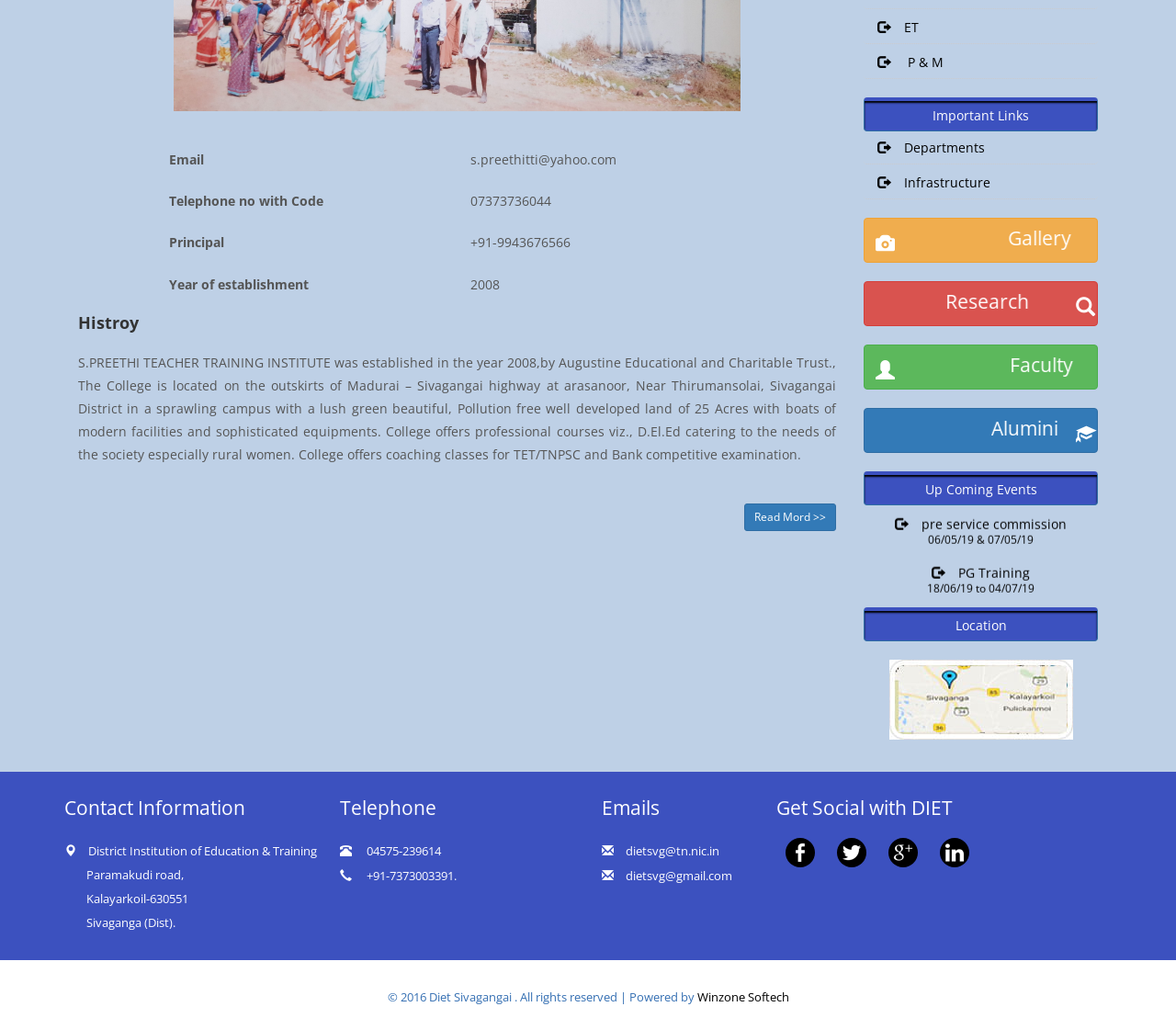Identify and provide the bounding box for the element described by: "PG Training 18/06/19 to 04/07/19".

[0.734, 0.625, 0.934, 0.672]